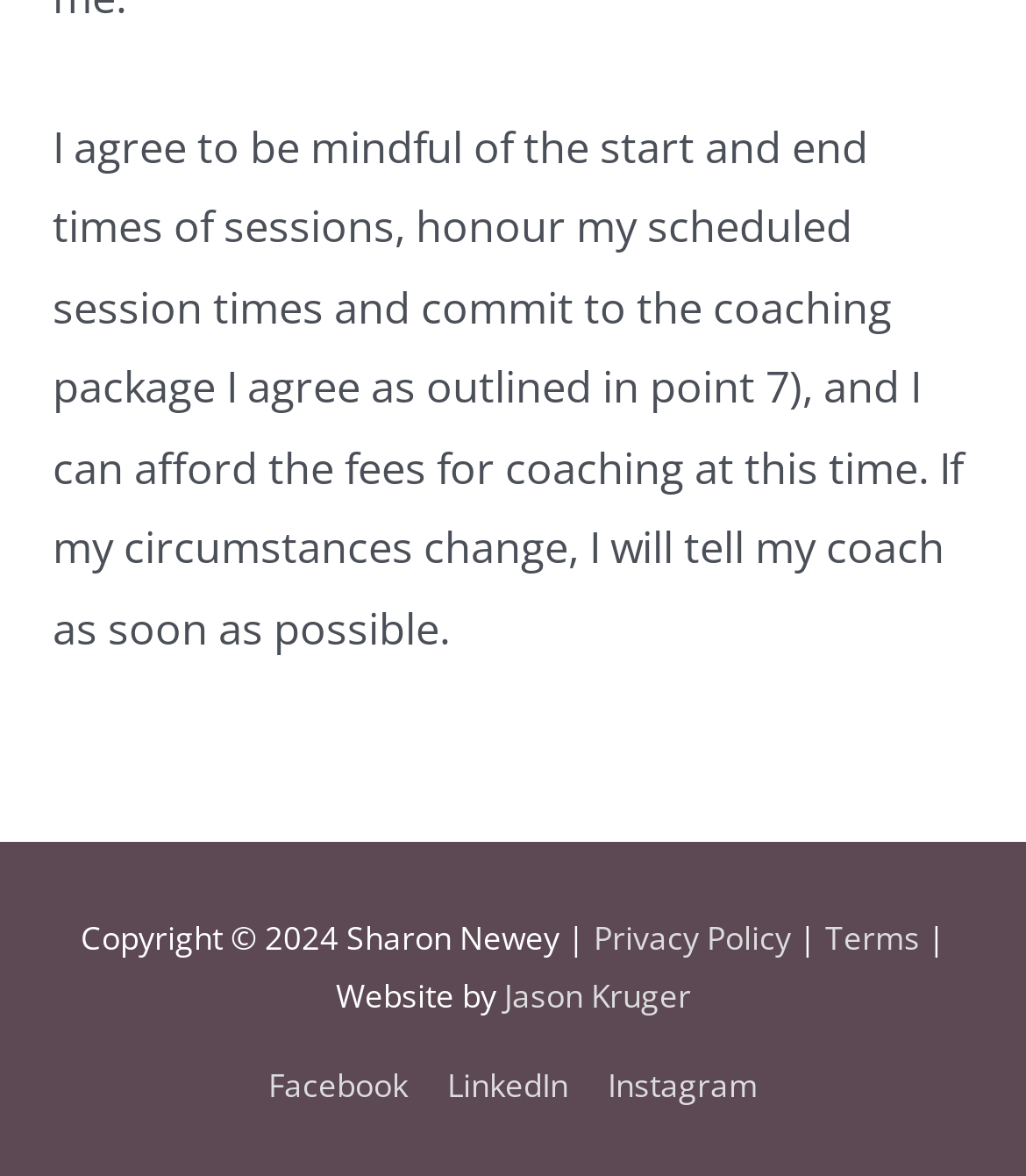Provide a short answer using a single word or phrase for the following question: 
What is the purpose of the agreement?

Coaching package